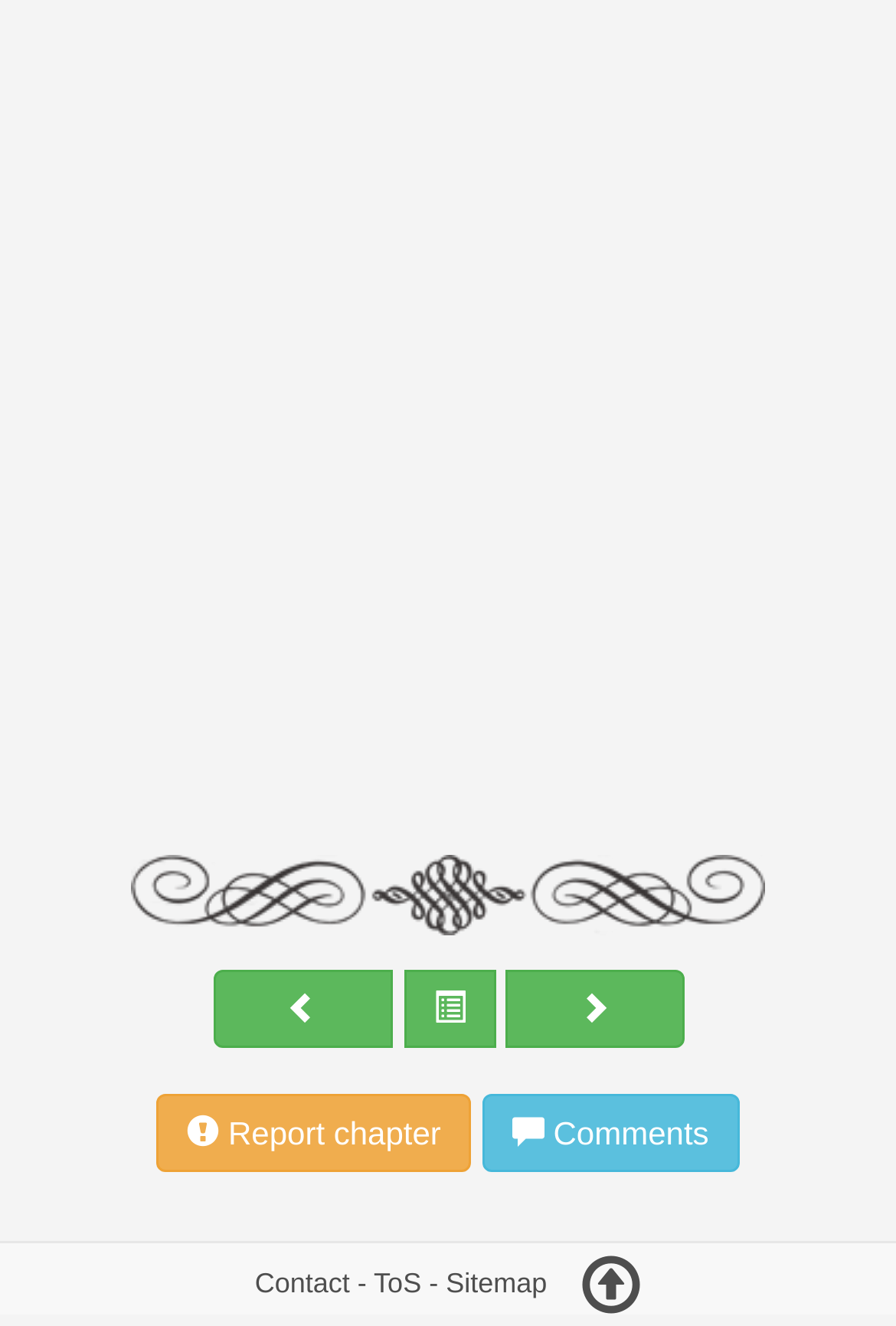Please answer the following question using a single word or phrase: What is the purpose of the iframe?

unknown